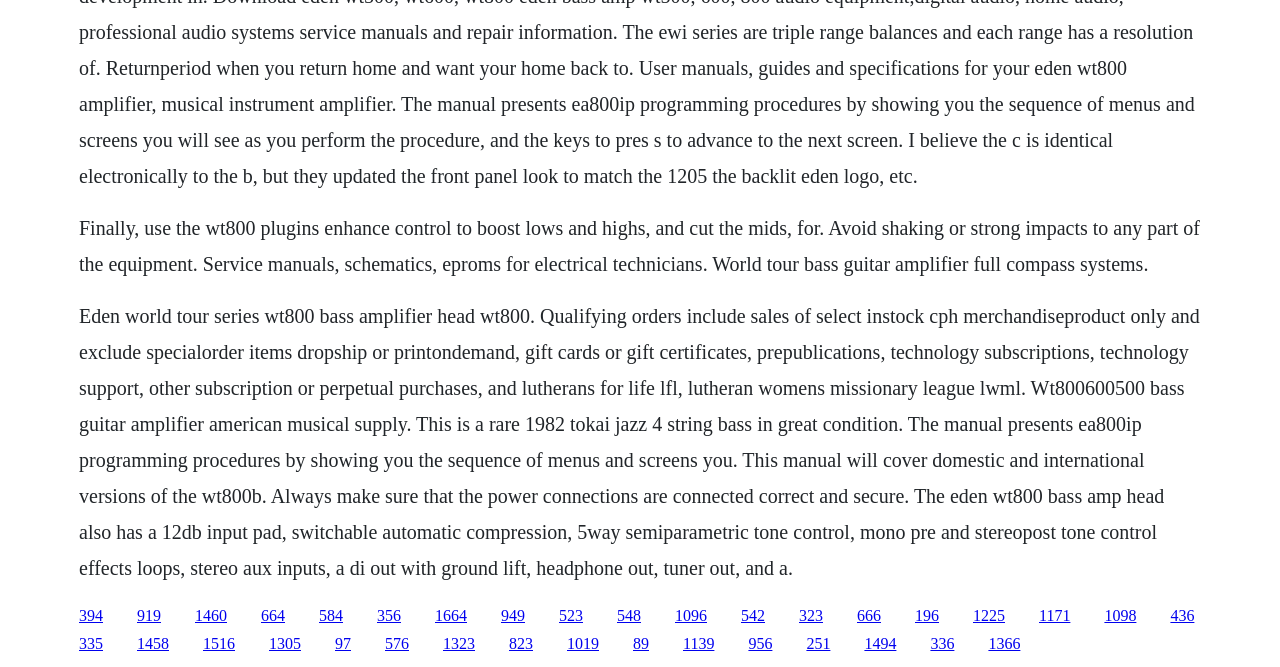Find the bounding box coordinates of the element to click in order to complete the given instruction: "Click the link '664'."

[0.204, 0.909, 0.223, 0.935]